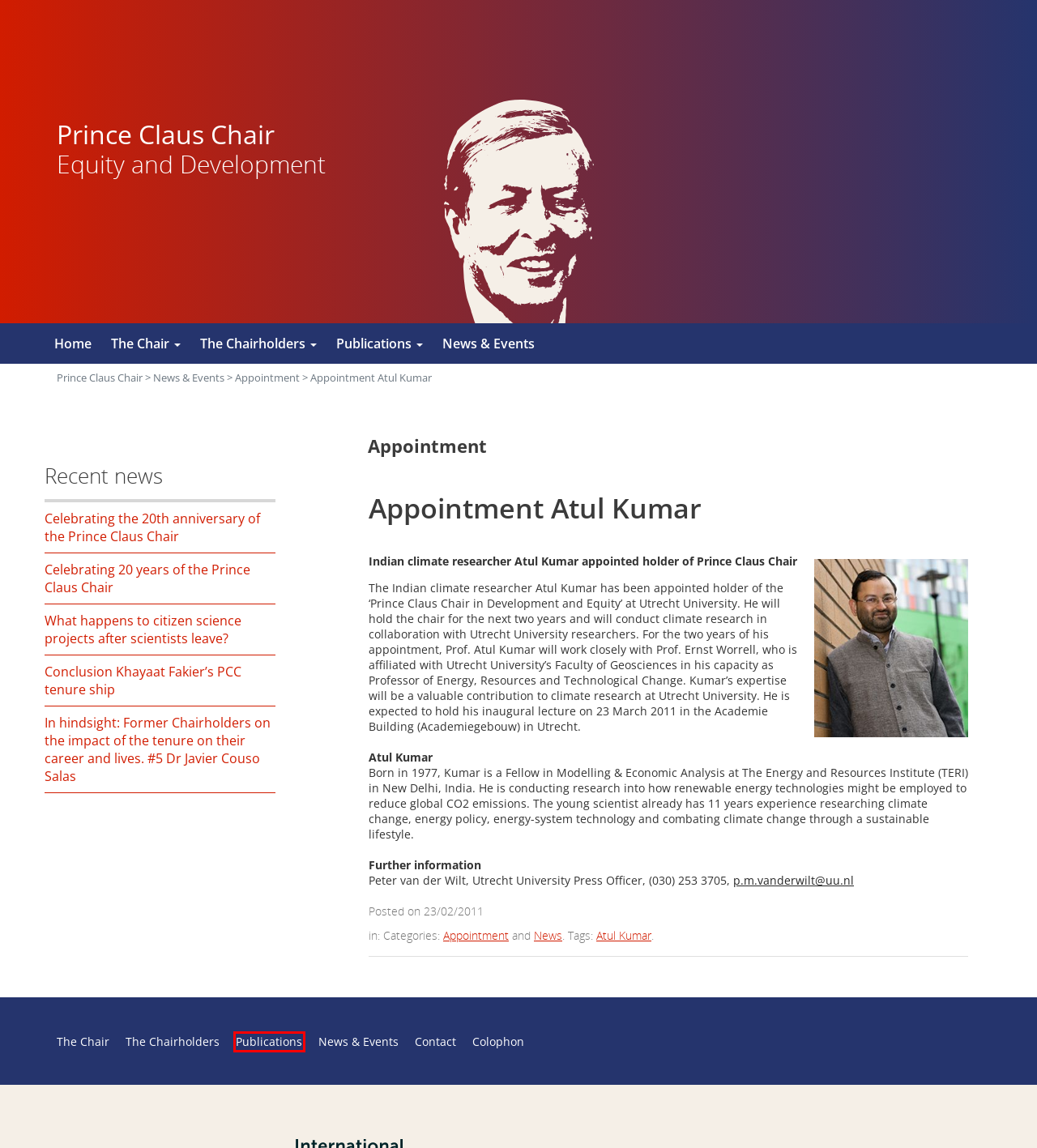View the screenshot of the webpage containing a red bounding box around a UI element. Select the most fitting webpage description for the new page shown after the element in the red bounding box is clicked. Here are the candidates:
A. Prince Claus Chair | Celebrating 20 years of the Prince Claus Chair
B. Prince Claus Chair | Equity and Development | Home
C. Prince Claus Chair | Equity and Development
D. Prince Claus Chair | About the Prince Claus Chair
E. Prince Claus Chair | Publications
F. Prince Claus Chair | About the Chairholders
G. Prince Claus Chair
H. Prince Claus Chair | What happens to citizen science projects after scientists leave?

E